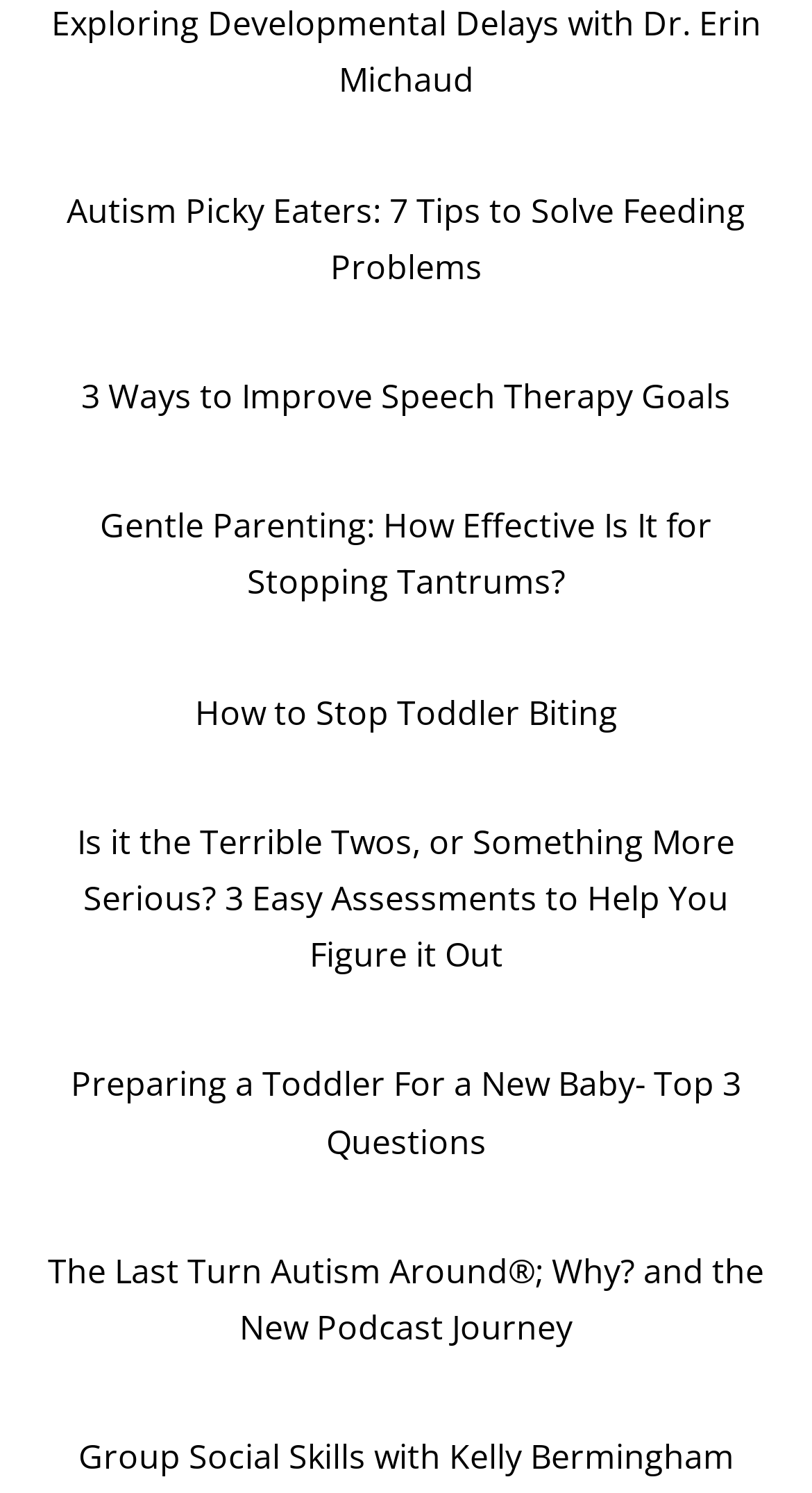What is the context of the tantrums being discussed?
Using the visual information, respond with a single word or phrase.

Parenting